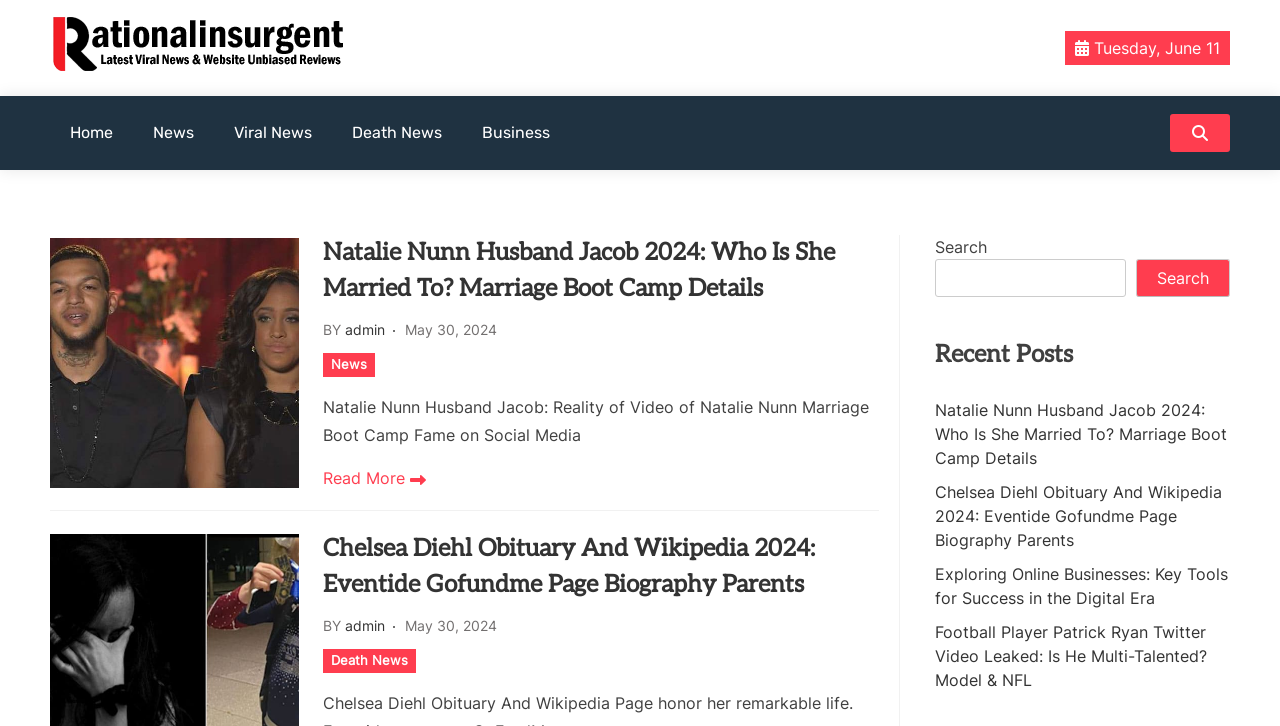Determine the bounding box coordinates of the region that needs to be clicked to achieve the task: "View Chelsea Diehl Obituary And Wikipedia 2024".

[0.253, 0.732, 0.686, 0.831]